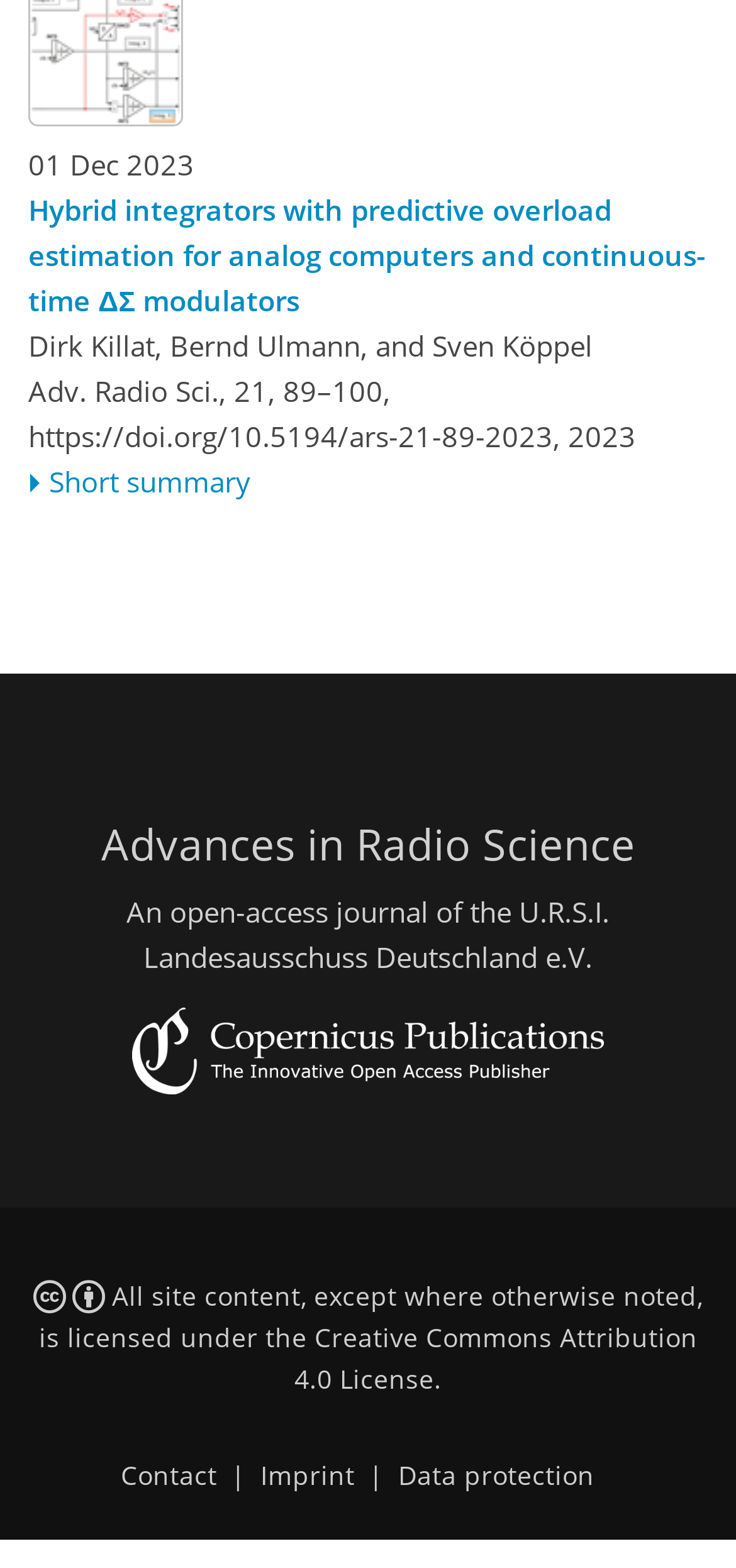Find and provide the bounding box coordinates for the UI element described here: "Contact". The coordinates should be given as four float numbers between 0 and 1: [left, top, right, bottom].

[0.164, 0.93, 0.295, 0.952]